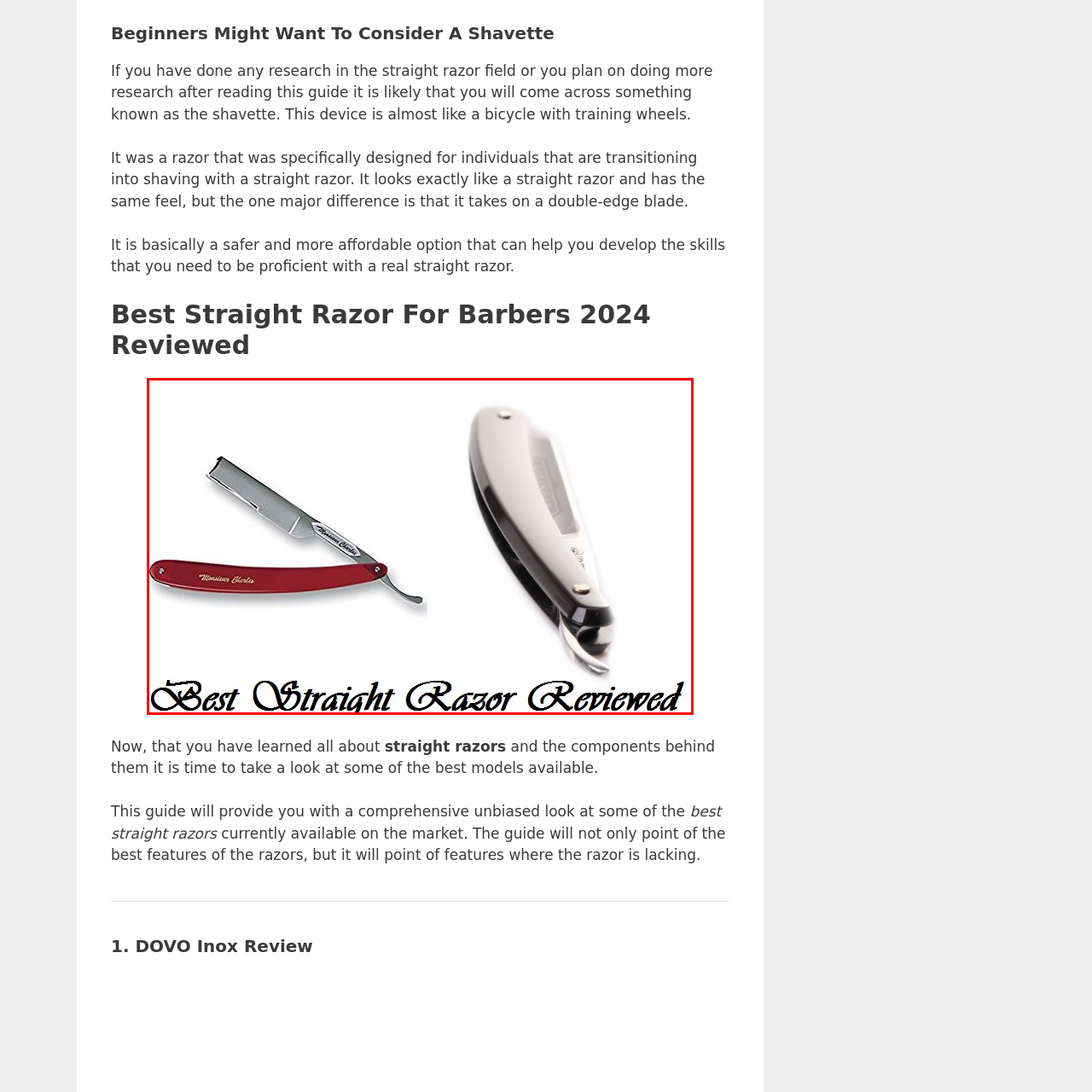Examine the red-bounded region in the image and describe it in detail.

The image showcases a sophisticated comparison of two straight razors, designed for barbers and enthusiasts alike. On the left, a traditional straight razor features a striking red handle with a silver blade, representing classic craftsmanship and style. On the right, a more contemporary design showcases a sleek black handle with a polished blade, reflecting modern aesthetics and functionality. The caption "Best Straight Razor Reviewed" elegantly underscores the focus of the image, emphasizing the importance of selecting quality razors for an optimal shaving experience. This visual serves as a compelling introduction to the section dedicated to the best straight razors, guiding readers in their exploration of high-quality grooming tools.